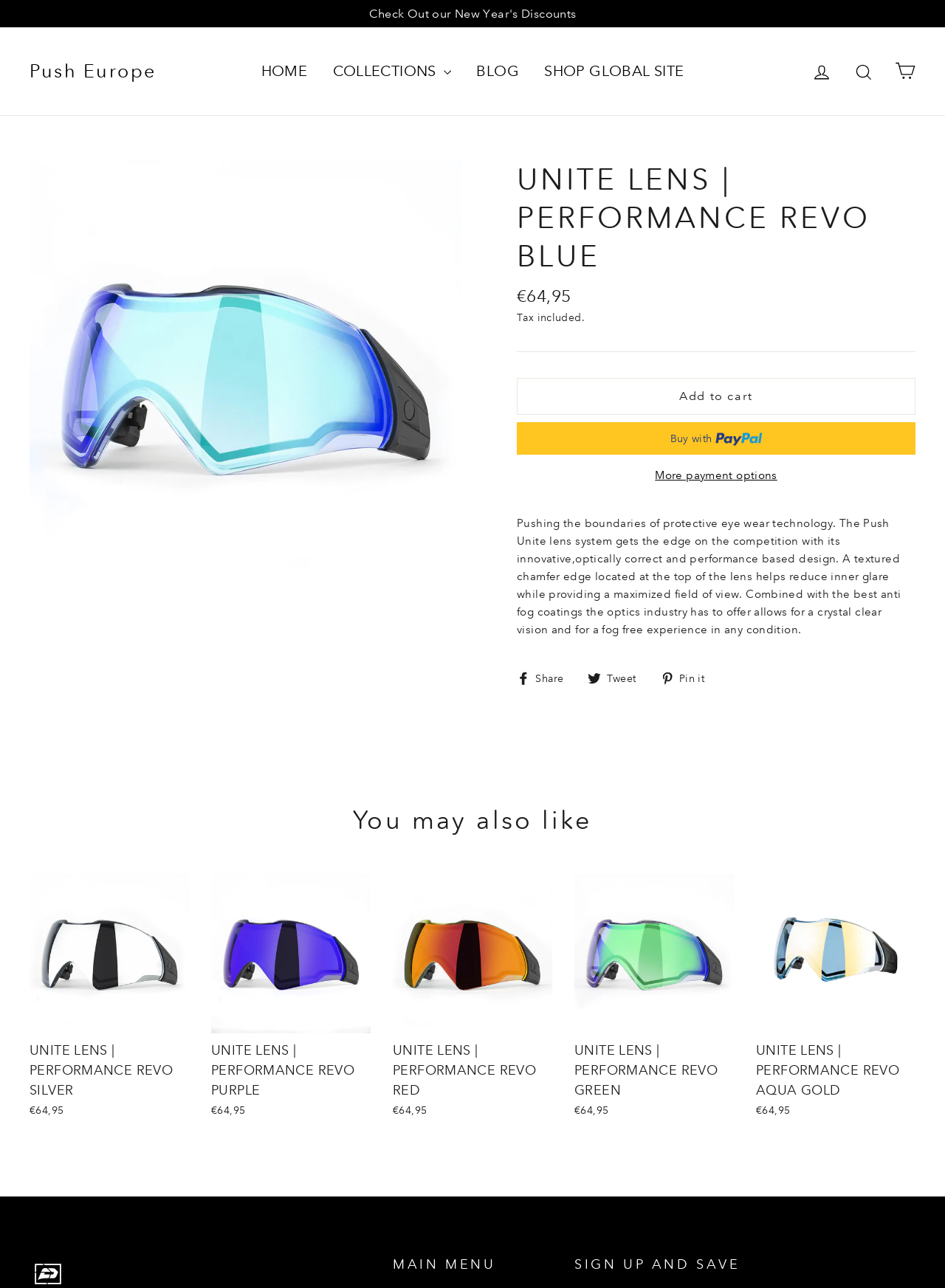What is the price of the product?
Could you give a comprehensive explanation in response to this question?

I found the price of the product by looking at the StaticText element that contains the text '€64,95'. This element is located near the 'Regular price' text, which suggests that it is the price of the product.